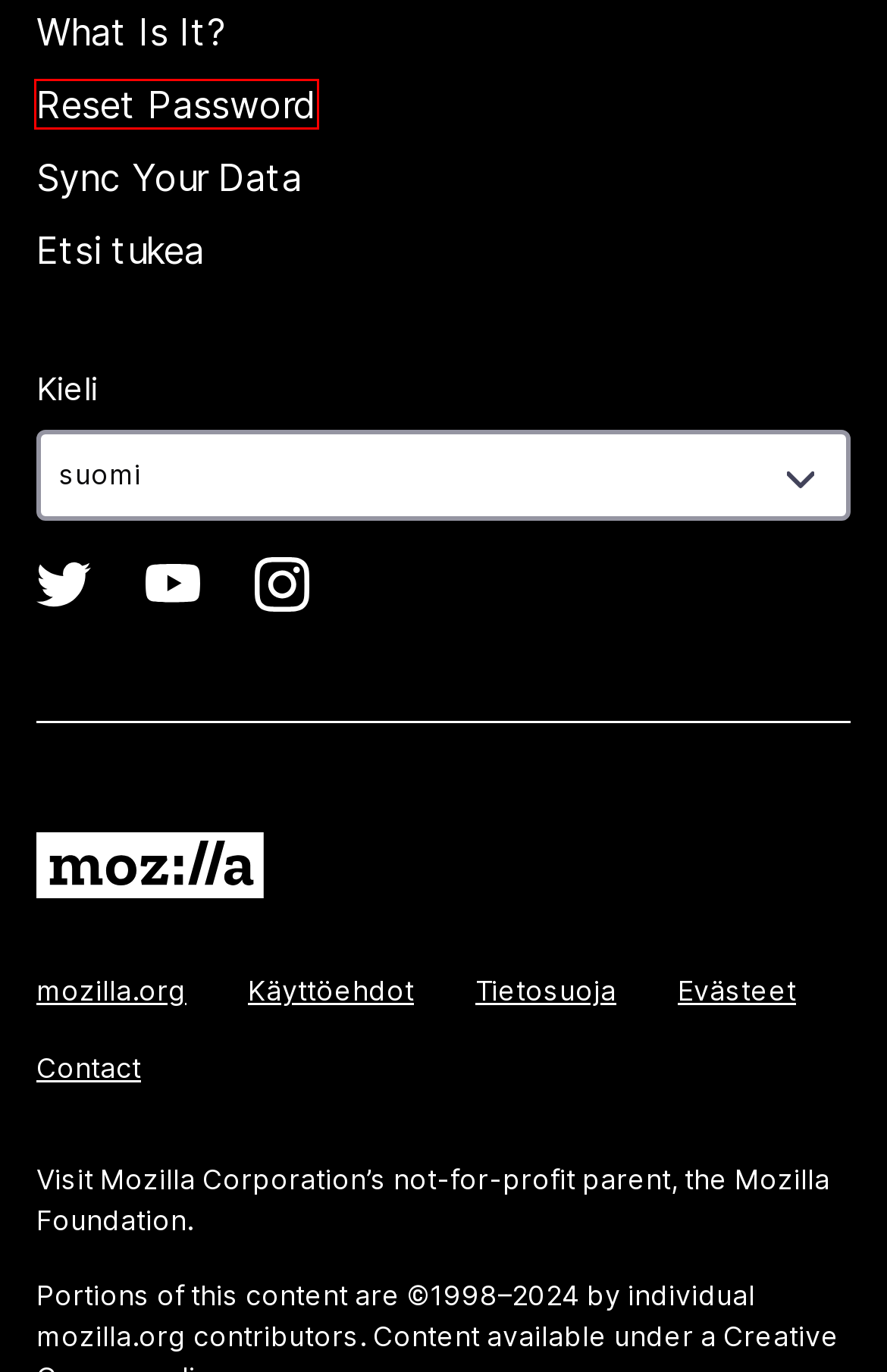Evaluate the webpage screenshot and identify the element within the red bounding box. Select the webpage description that best fits the new webpage after clicking the highlighted element. Here are the candidates:
A. How to run Firefox when your profile is missing or inaccessible | Firefox Help
B. Recovering important data from an old profile | Firefox Help
C. Choose your language or locale to browse Mozilla.org — Mozilla
D. Back up and restore information in Firefox profiles | Firefox Help
E. Avoid and report Mozilla tech support scams | Mozilla Support
F. Mozilla accounts
G. GitHub - mozilla/kitsune: Platform for Mozilla Support
H. Profile Manager - Create, remove or switch Firefox profiles | Firefox Help

F